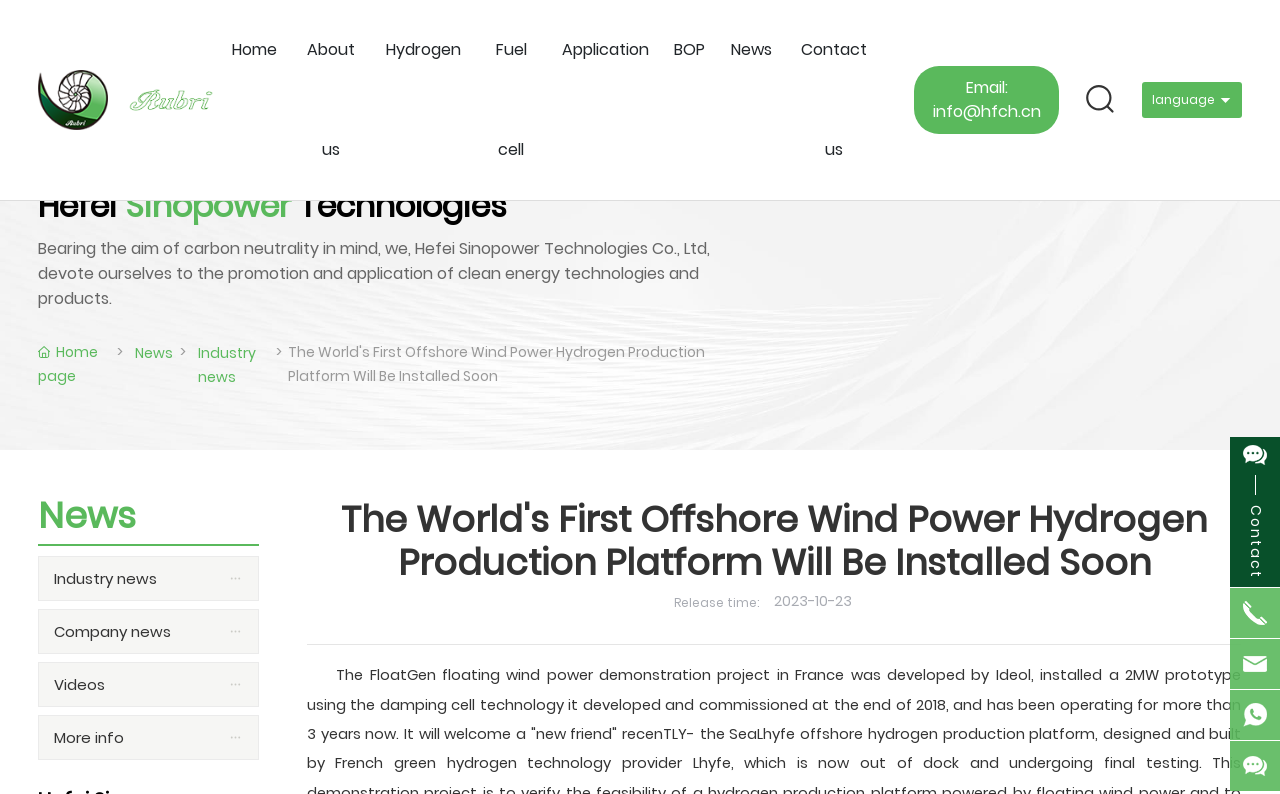Locate the bounding box coordinates of the element you need to click to accomplish the task described by this instruction: "Learn more about hydrogen".

[0.291, 0.0, 0.37, 0.126]